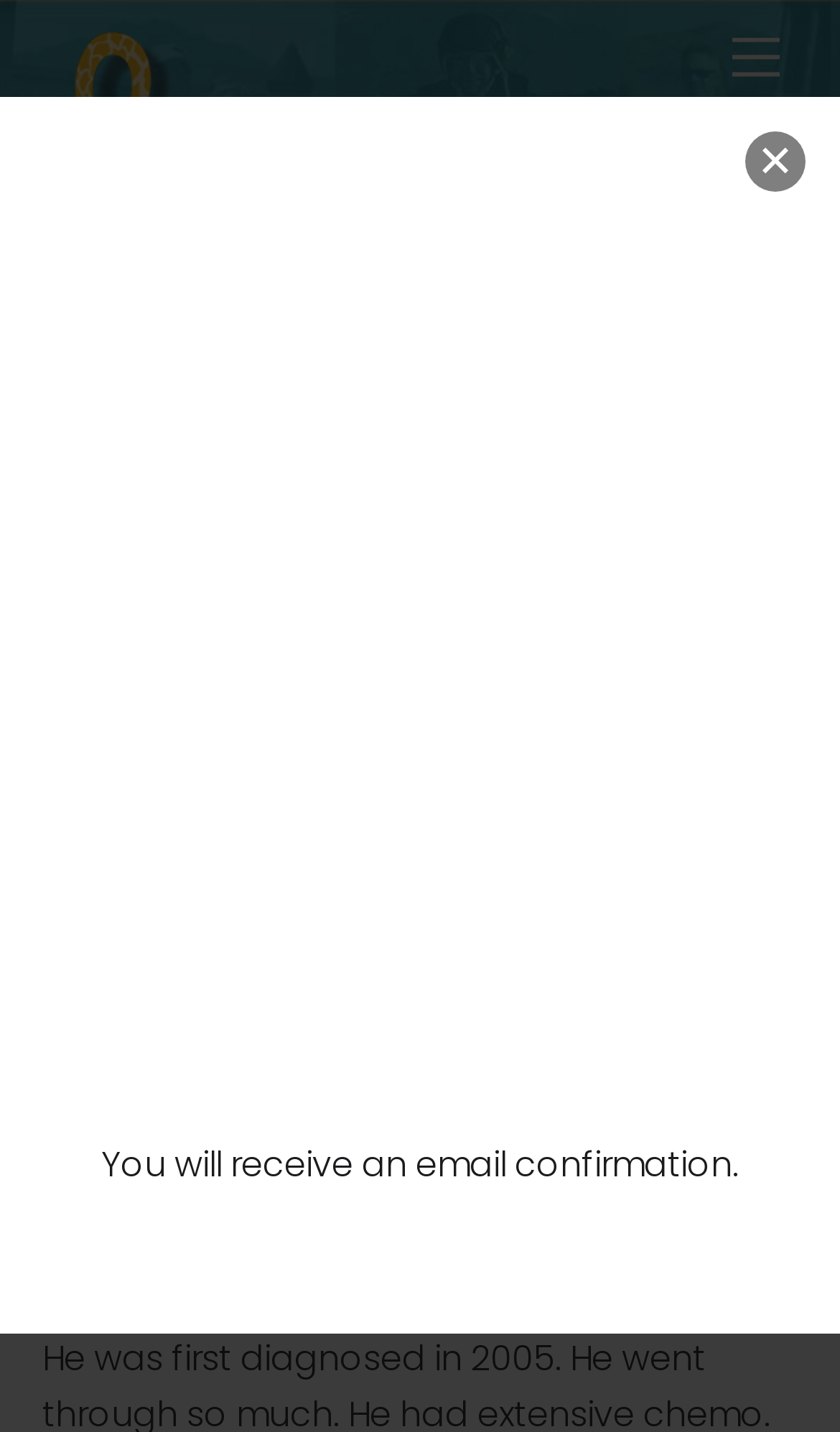Explain in detail what is displayed on the webpage.

The webpage is dedicated to sharing a personal story of survival, specifically Alicia Currin's experience with head and neck cancer. At the top of the page, there is a notification area with a message "You will receive an email confirmation. ×" accompanied by a close button "×" on the right side. Below this notification, there is an iframe that takes up most of the width of the page.

On the top-right corner, there is a "Menu" link, and on the top-left corner, there is an unnamed link. Next to the "Menu" link, there is an emphasis element, which is a highlighted text.

The main content of the page is headed by a title "Alicia Currin’s Story" in a large font size, followed by an image related to Alicia Currin's story. Below the image, there is a paragraph of text that introduces Alicia Currin and her experience as a caregiver for her husband during his treatment for Sinus Cavity Cancer. The text continues with a quote from Alicia, describing her husband's fight against cancer as "long, hard, and odious, but most of all … it was heroic."

At the bottom of the page, there is a "Back To Top" link, which allows users to navigate back to the top of the page.